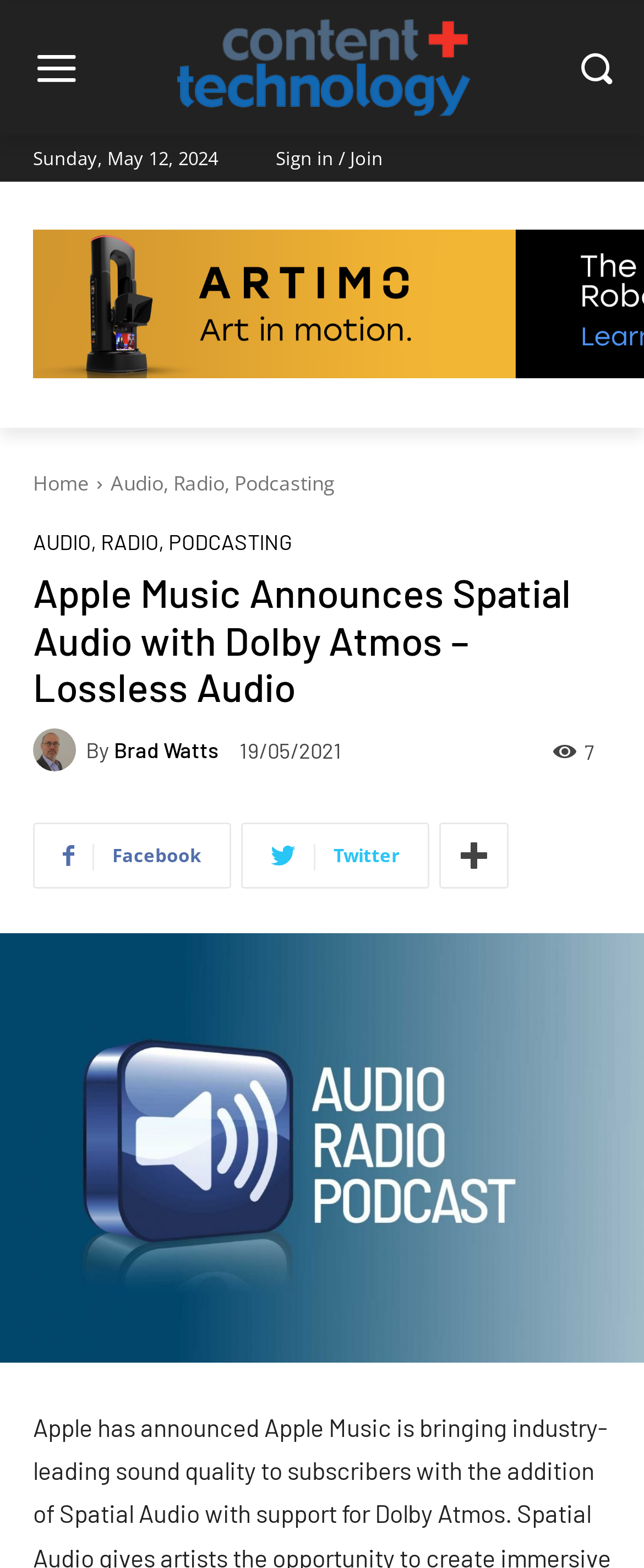Generate the text content of the main headline of the webpage.

Apple Music Announces Spatial Audio with Dolby Atmos – Lossless Audio